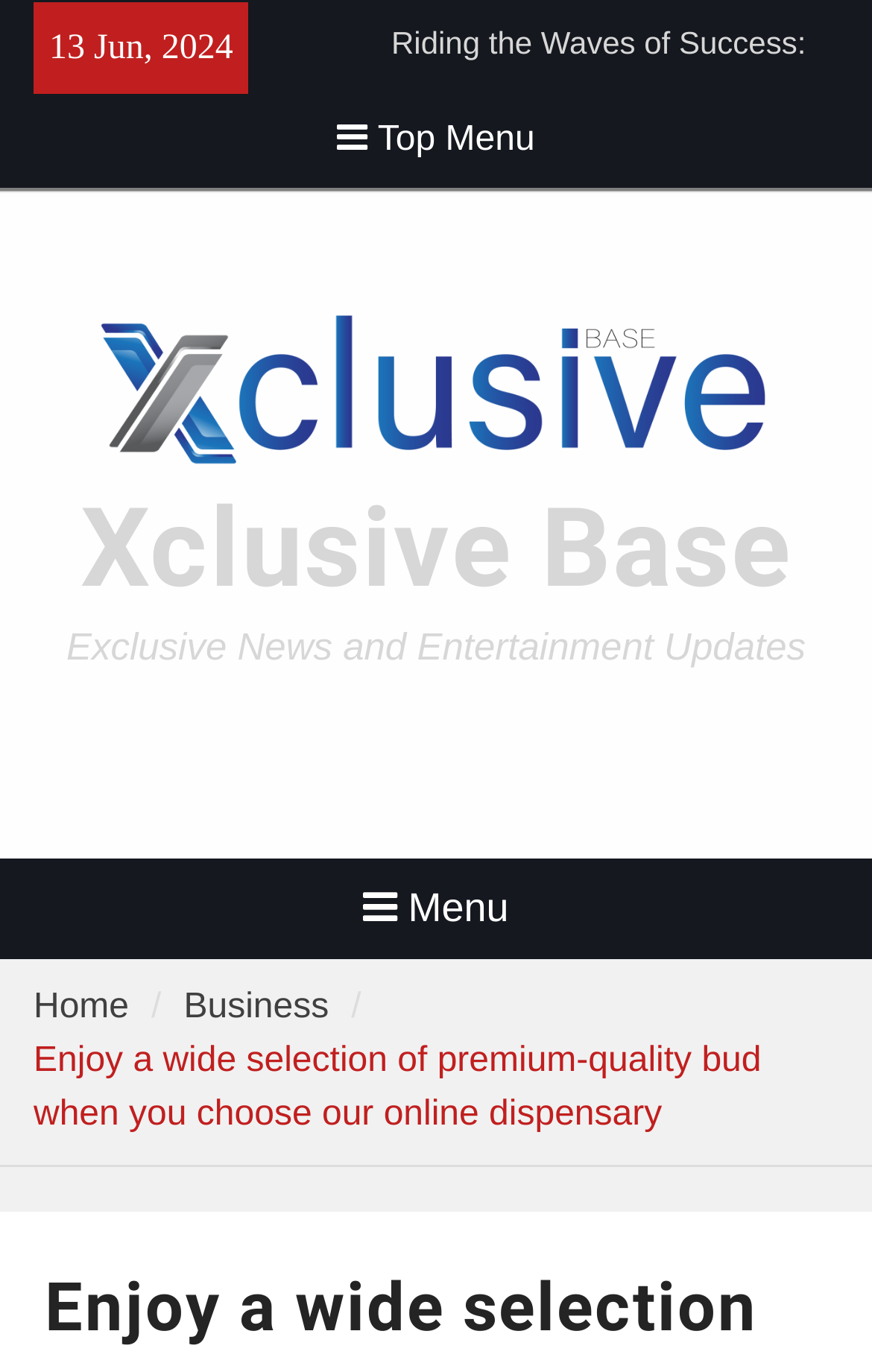Answer the following in one word or a short phrase: 
How many links are present in the section below the top menu?

5